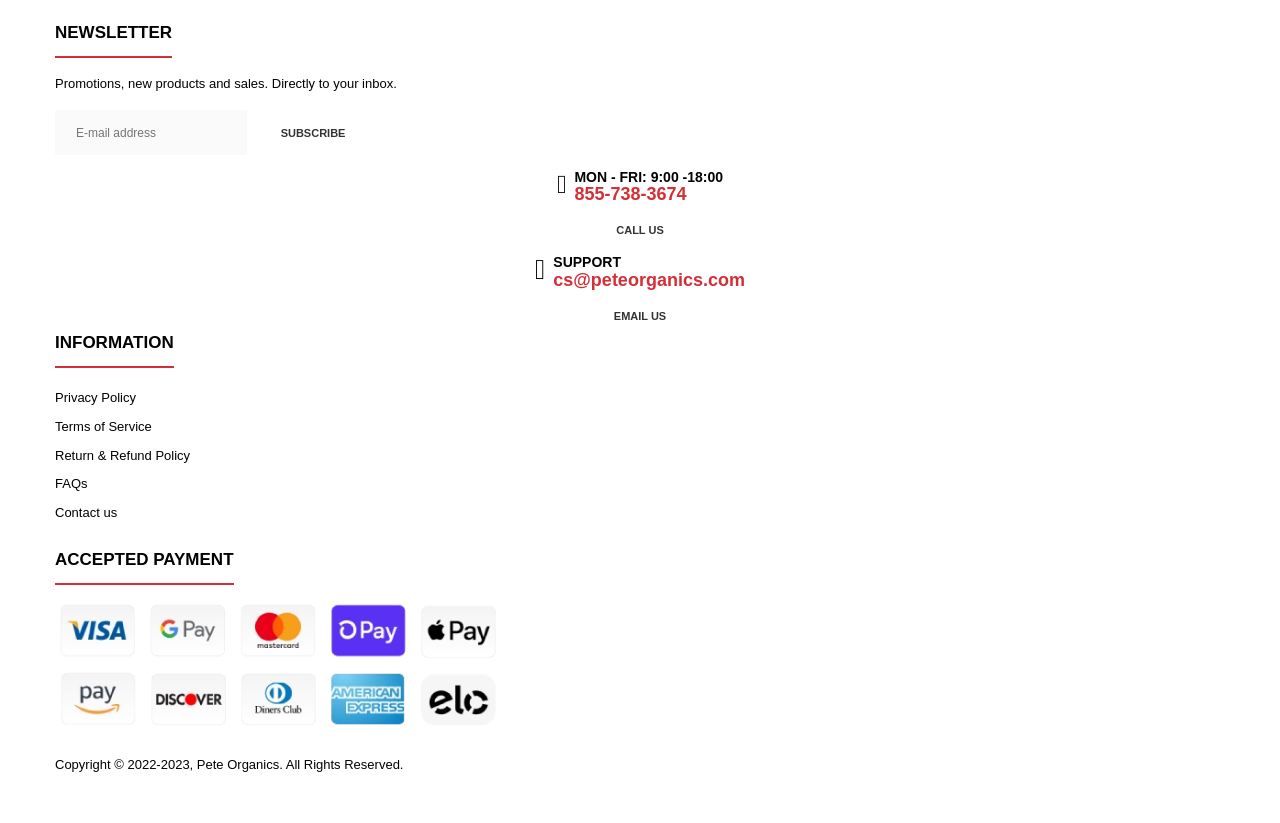Find and indicate the bounding box coordinates of the region you should select to follow the given instruction: "Contact us".

[0.043, 0.613, 0.092, 0.632]